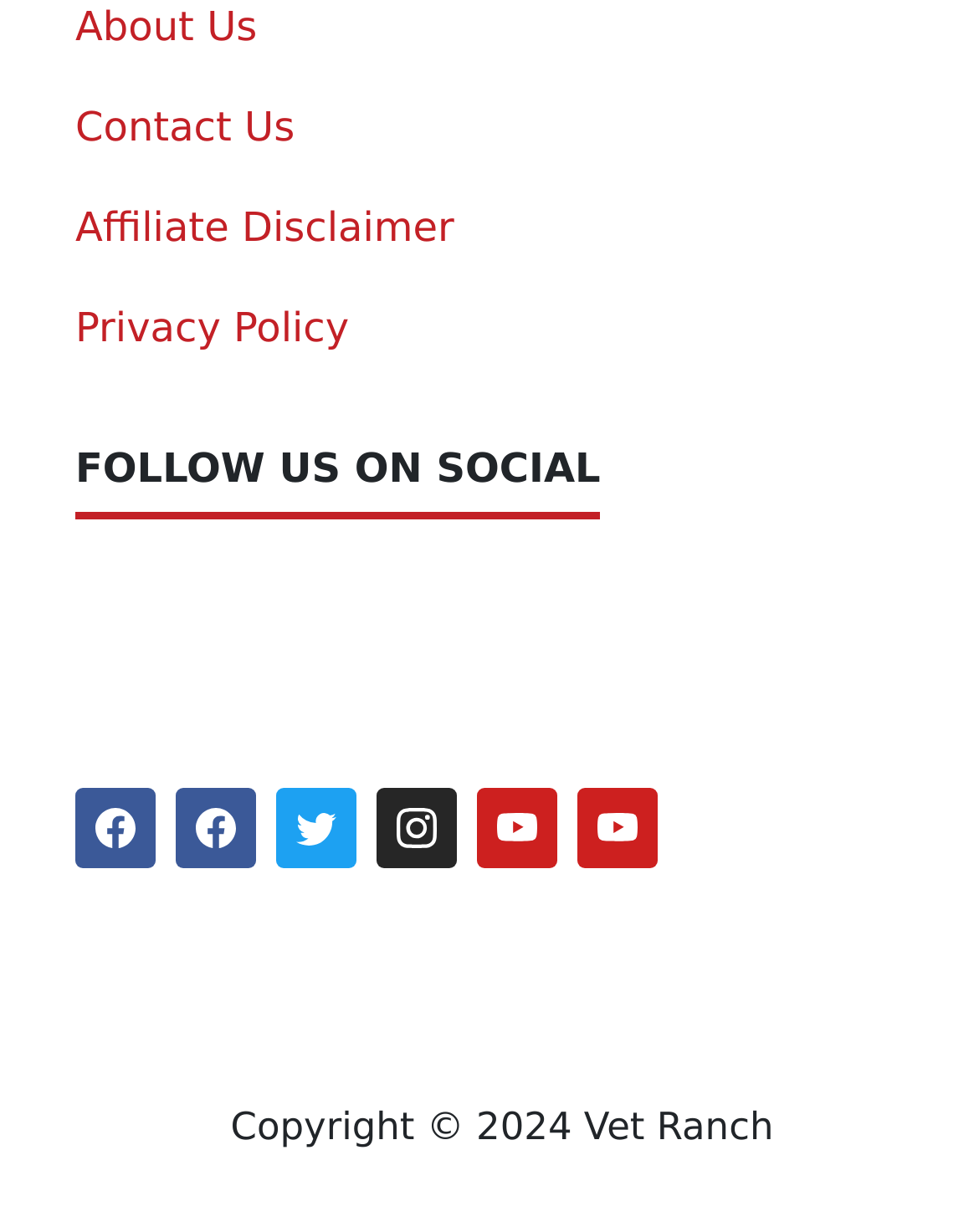Locate the coordinates of the bounding box for the clickable region that fulfills this instruction: "Click on About Us".

[0.077, 0.002, 0.263, 0.04]